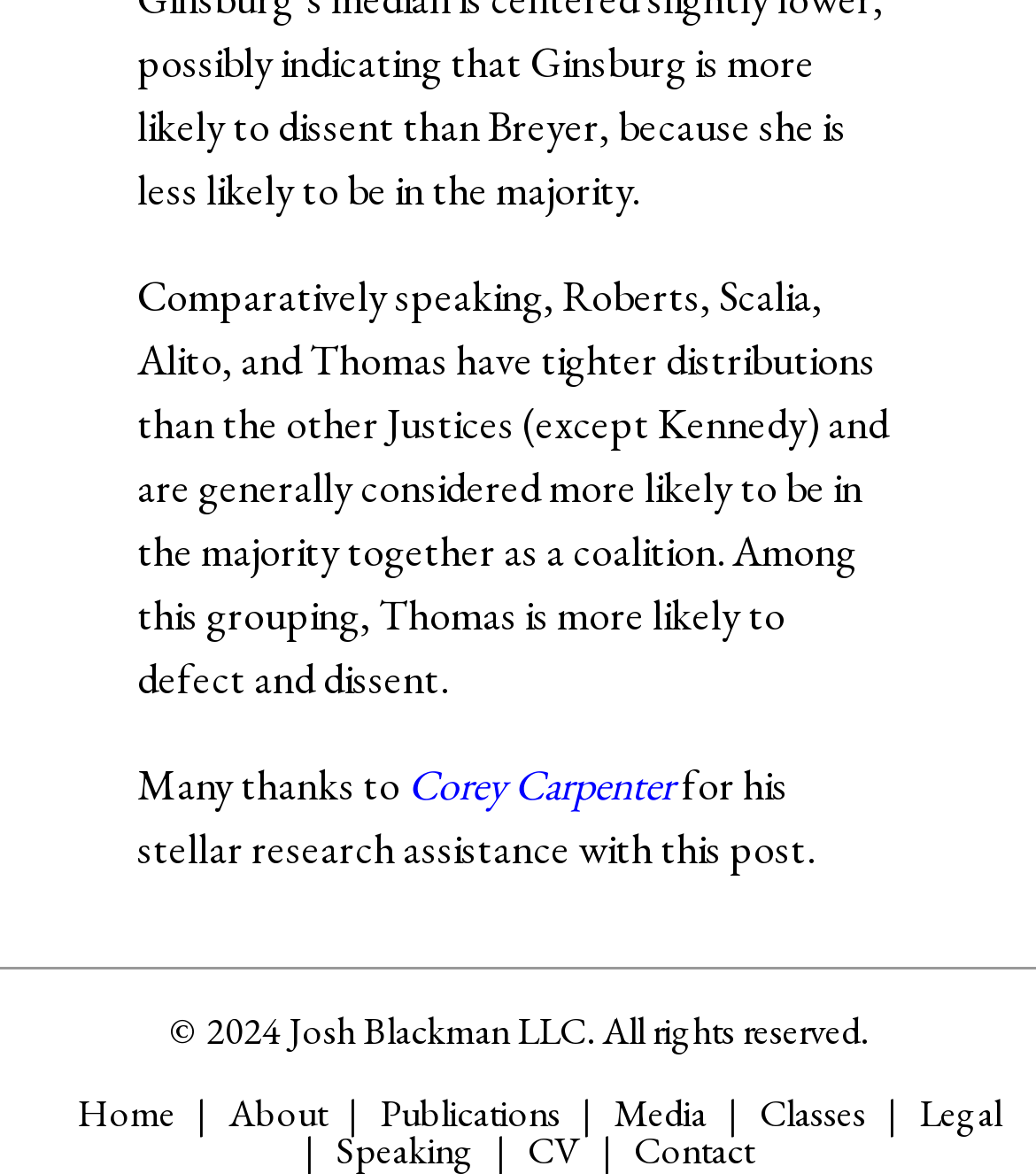Analyze the image and give a detailed response to the question:
What is the topic discussed in the main text?

I read the main text and found that it discusses the behavior of Supreme Court Justices, specifically mentioning Roberts, Scalia, Alito, Thomas, and Kennedy.